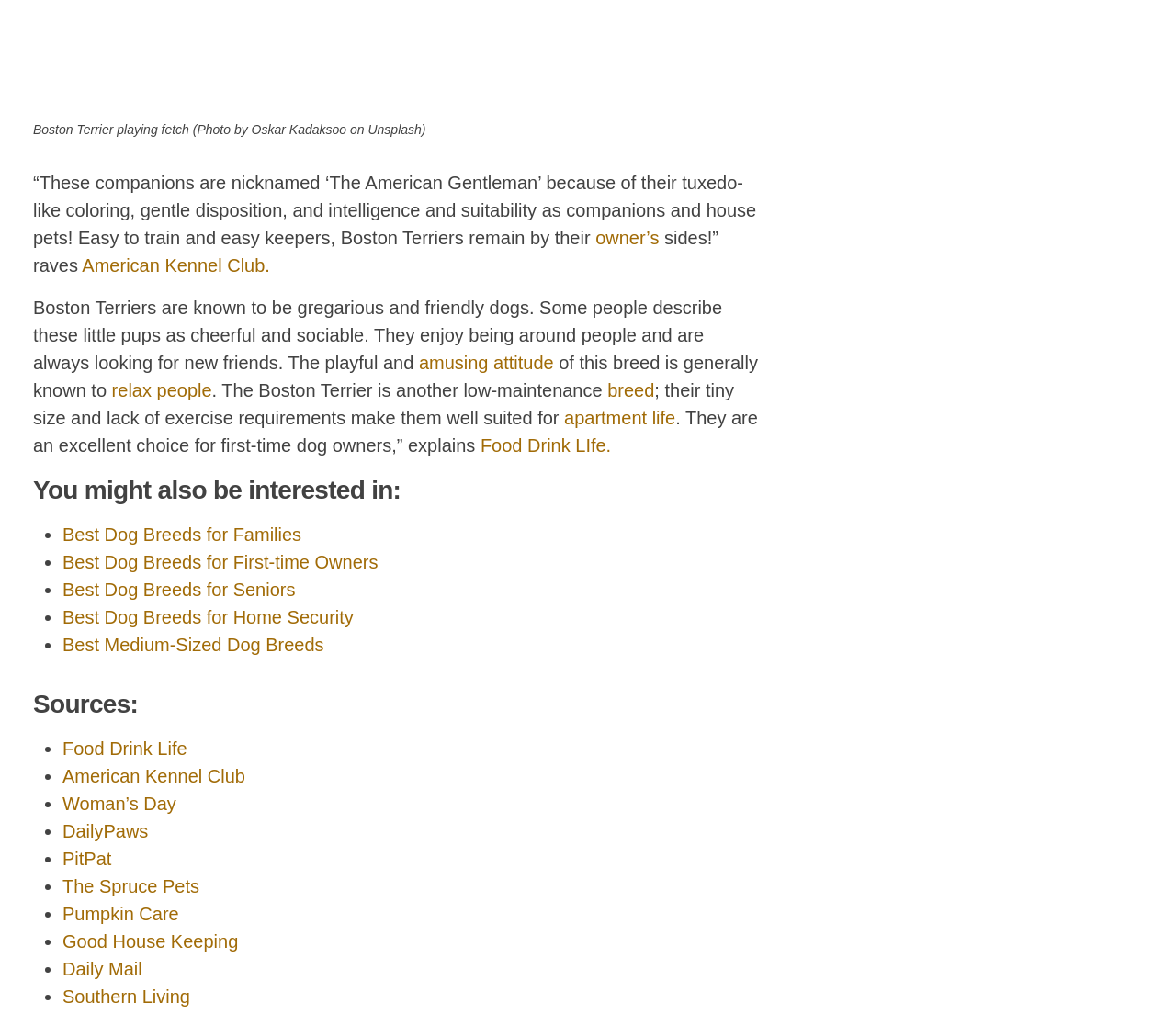What is a suitable living arrangement for Boston Terriers?
Look at the image and provide a short answer using one word or a phrase.

apartment life